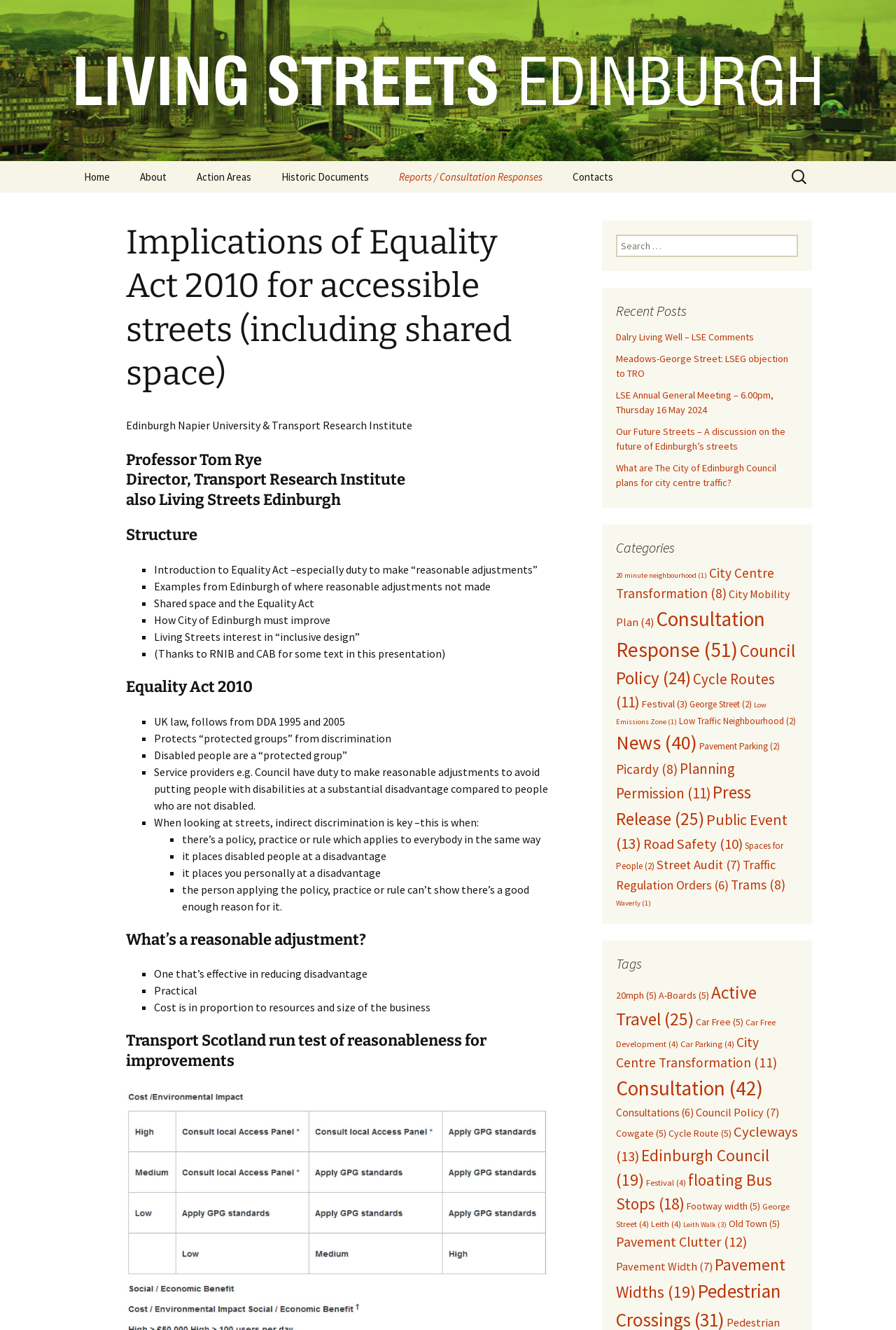Please identify the bounding box coordinates of the element that needs to be clicked to execute the following command: "View 'Implications of Equality Act 2010 for accessible streets (including shared space)'". Provide the bounding box using four float numbers between 0 and 1, formatted as [left, top, right, bottom].

[0.43, 0.24, 0.586, 0.287]